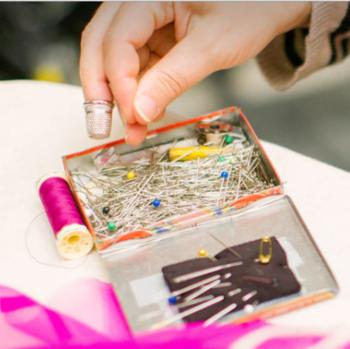Offer a detailed caption for the image presented.

The image depicts a hand reaching into a small, open tin box filled with numerous sewing pins, highlighting the intricate relationship between crafting and the tactile experience of sewing. A thimble is perched on the fingertip of the hand, illustrating the careful handling required for such precise work. In the background, a vibrant spool of purple thread is visible, along with a piece of dark fabric, suggesting a sewing project in progress. The setting conveys a sense of nostalgia and the therapeutic aspects of working with one's hands, reflecting themes of trauma and healing as discussed in the accompanying article titled "Pins and Needles: Chronic Abuse and Trauma." This imagery resonates with the notion of childhood experiences, both positive and negative, tied to creativity and self-expression in the face of challenges.